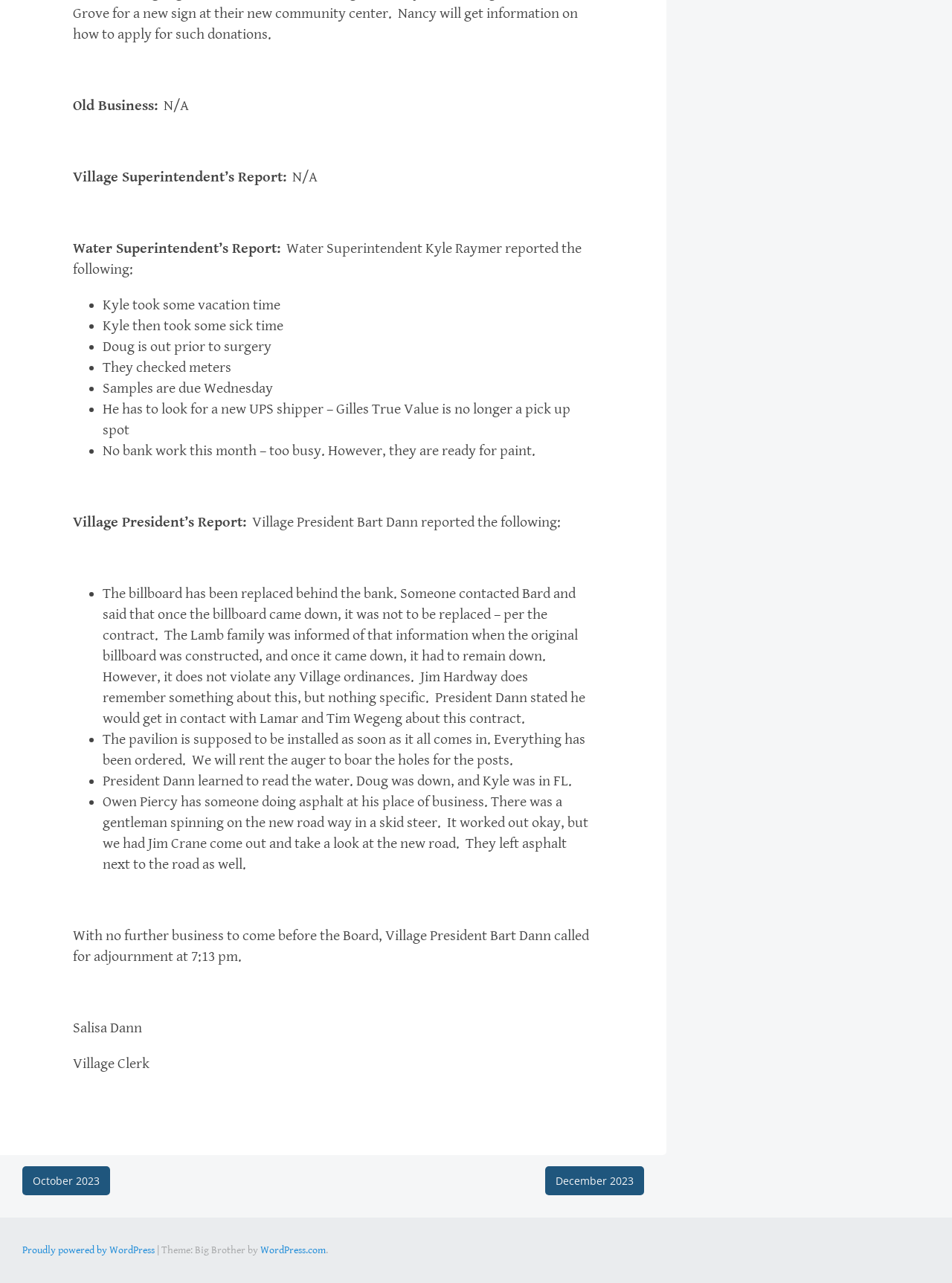What is the report of the Water Superintendent?
Observe the image and answer the question with a one-word or short phrase response.

Kyle Raymer reported